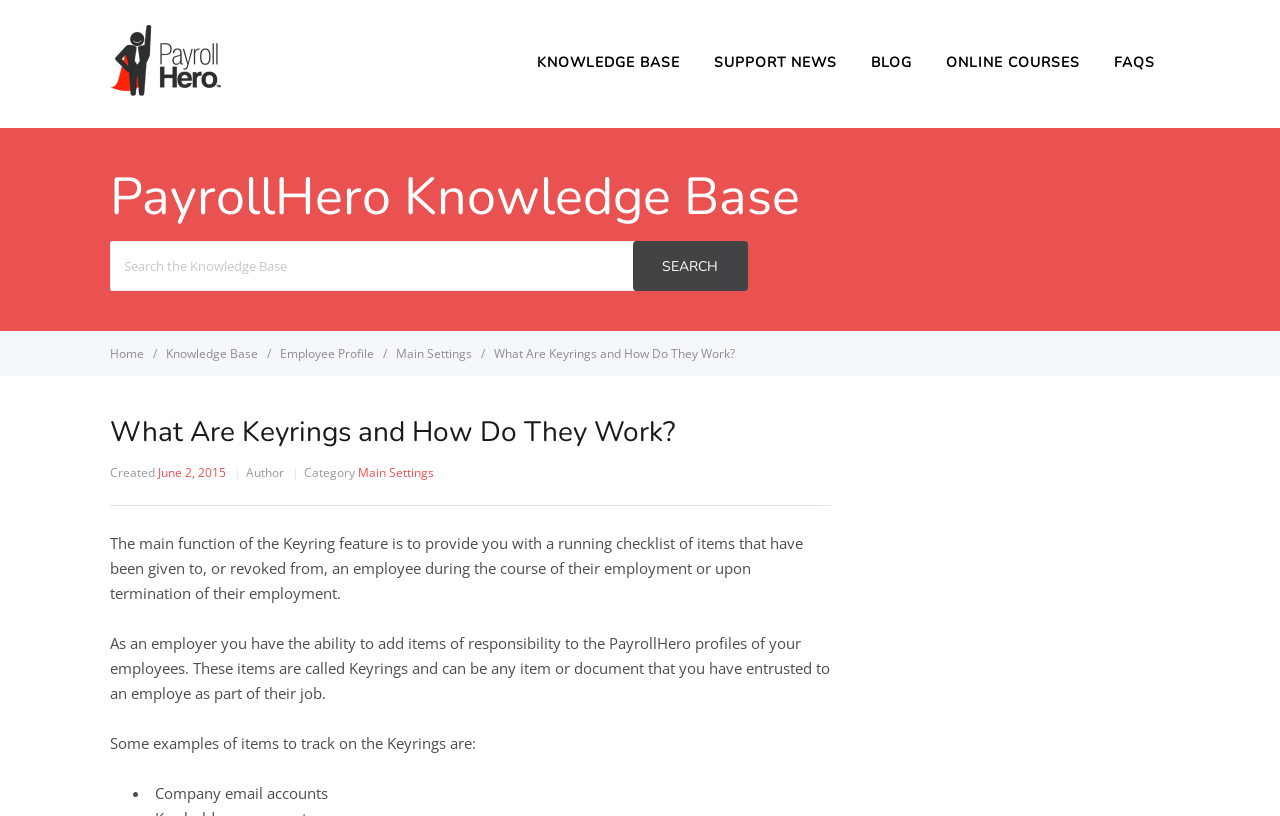Can you give a comprehensive explanation to the question given the content of the image?
What is the category of the current article?

The category of the current article is Main Settings, as indicated by the link 'Main Settings' next to the 'Category' label in the webpage content.